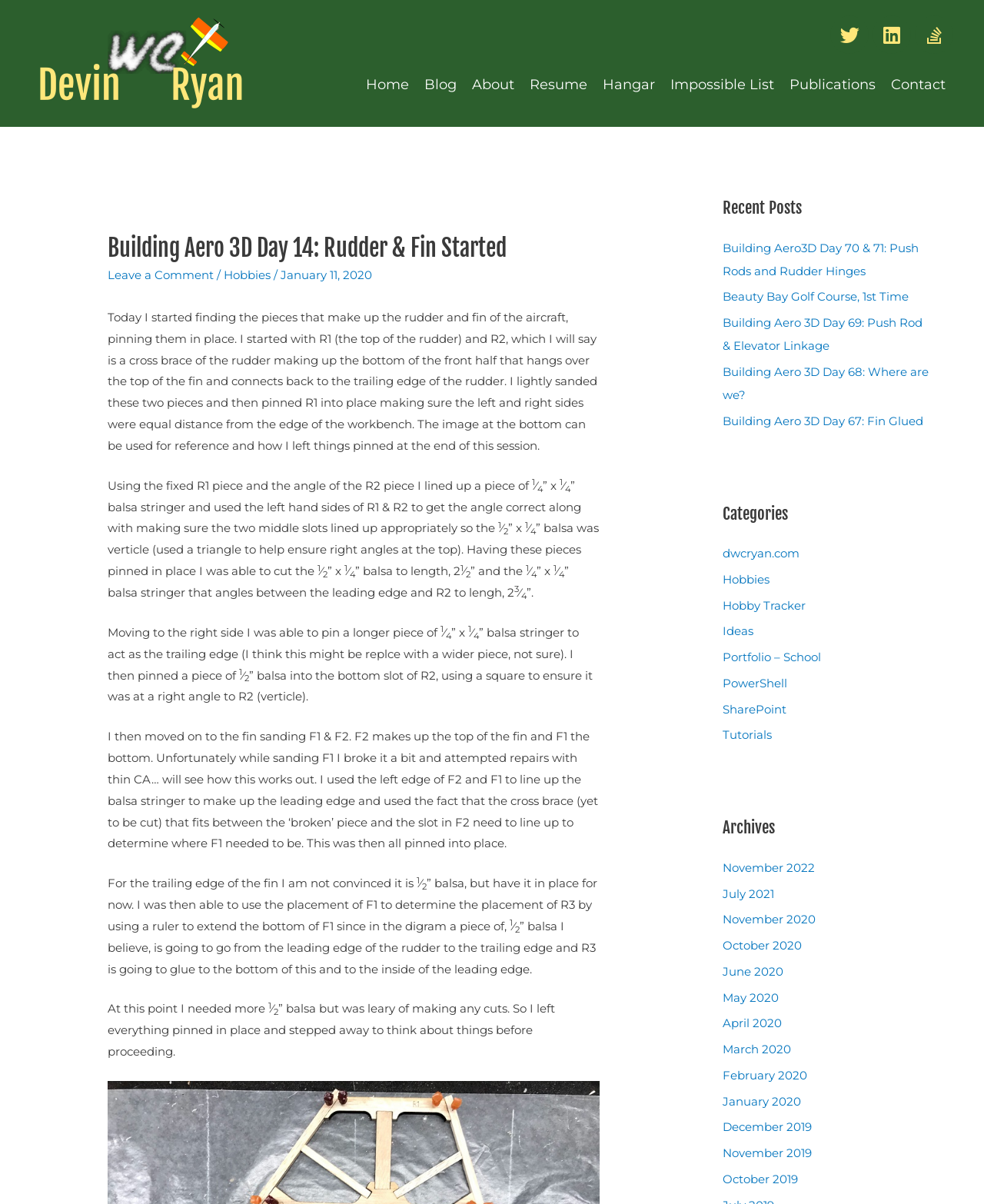Generate the text of the webpage's primary heading.

Building Aero 3D Day 14: Rudder & Fin Started